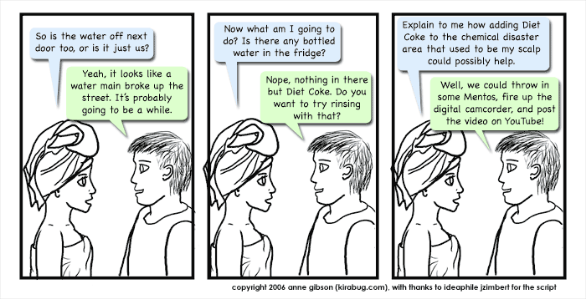Convey a detailed narrative of what is depicted in the image.

The image depicts a comic strip featuring two characters engaged in a humorous conversation. In the first panel, one character asks if the water is off next door or if it’s just their situation, to which the other responds that it looks like a water main broke on the street. The second panel shows concern about the lack of bottled water, revealing that only Diet Coke is available. The final panel expands on this with a playful suggestion to use the Diet Coke for an unconventional purpose, involving Mentos, a camcorder, and sharing the outcome on YouTube, adding a quirky twist to the dilemma of not having water. The comic, 'Better than the original, by far,' is a light-hearted take on everyday challenges, illustrated with a simplistic yet engaging artistic style.